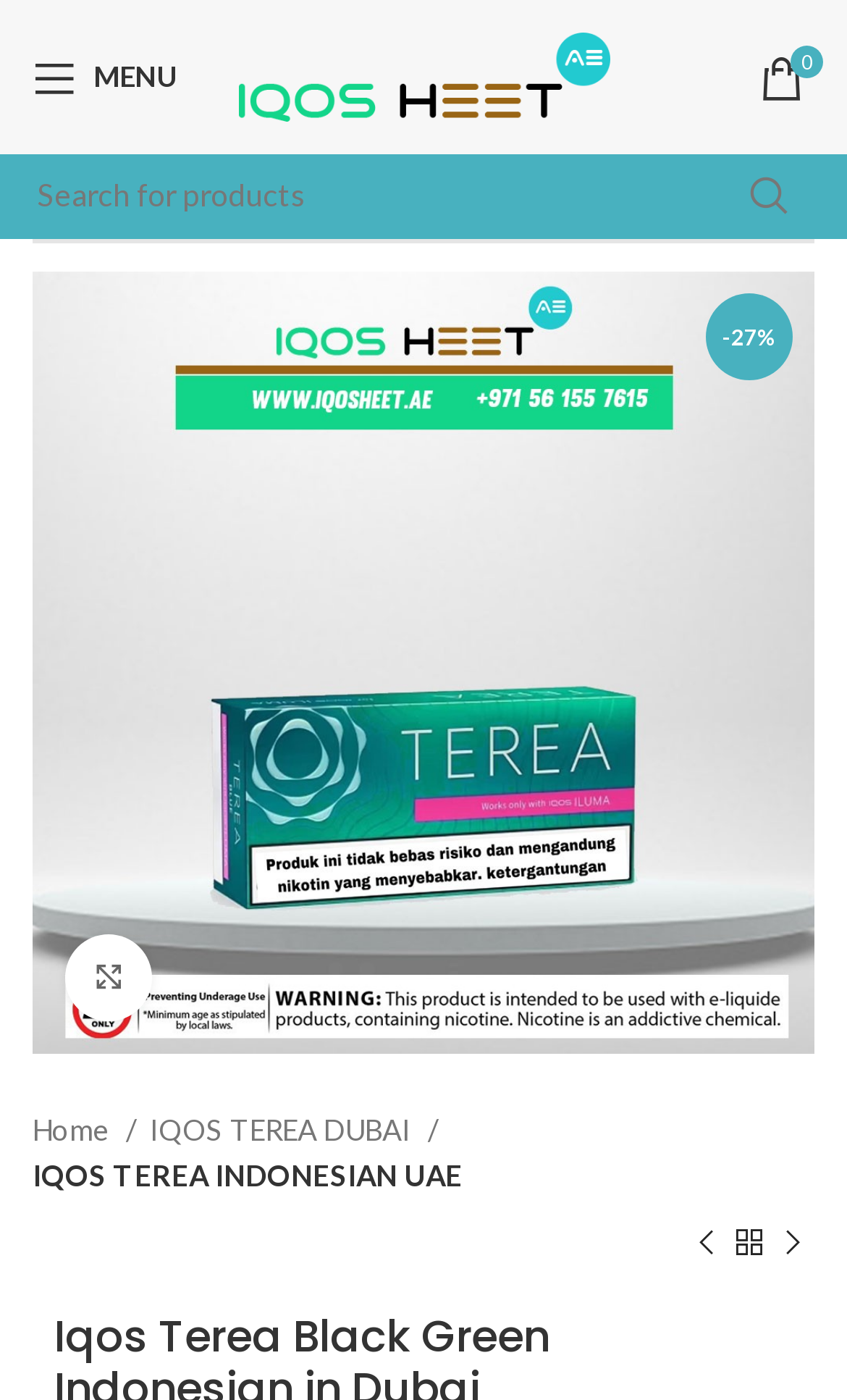Pinpoint the bounding box coordinates of the area that must be clicked to complete this instruction: "Enlarge product image".

[0.077, 0.667, 0.179, 0.729]